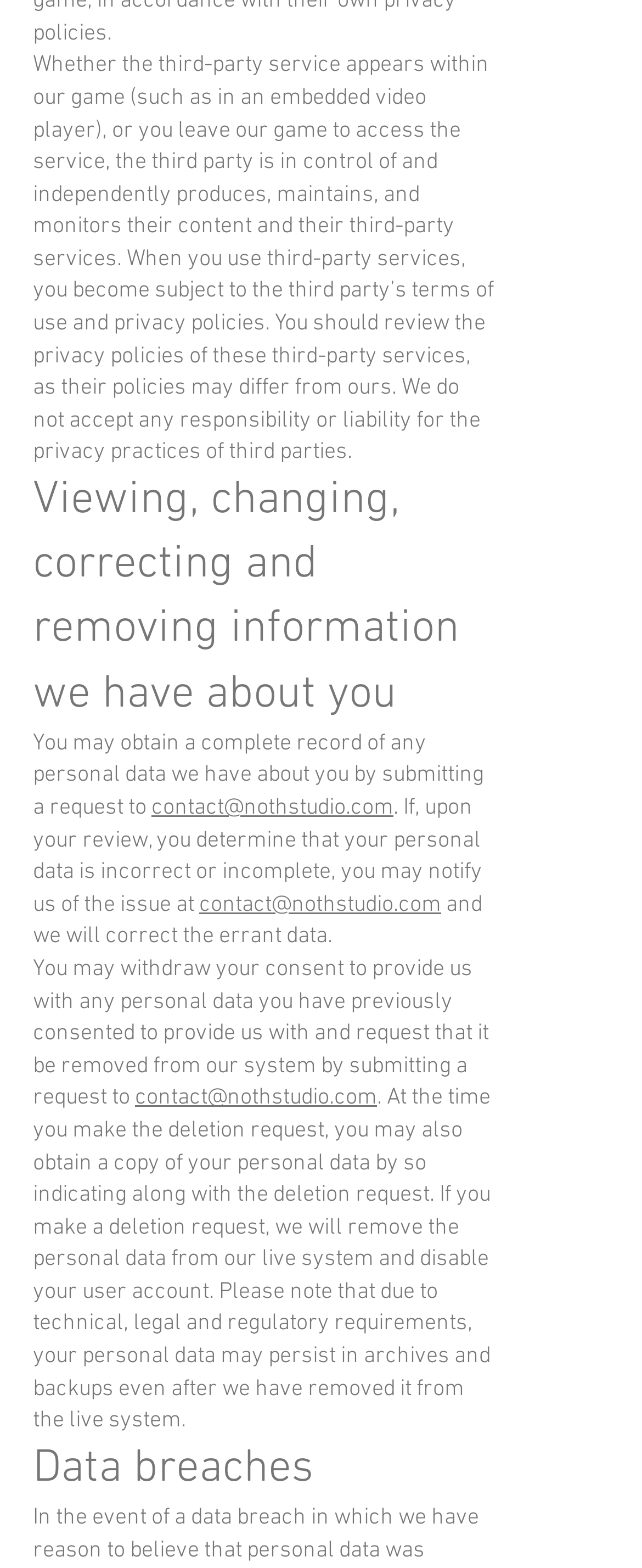What is the purpose of reviewing third-party services' privacy policies?
Give a single word or phrase as your answer by examining the image.

To know their policies